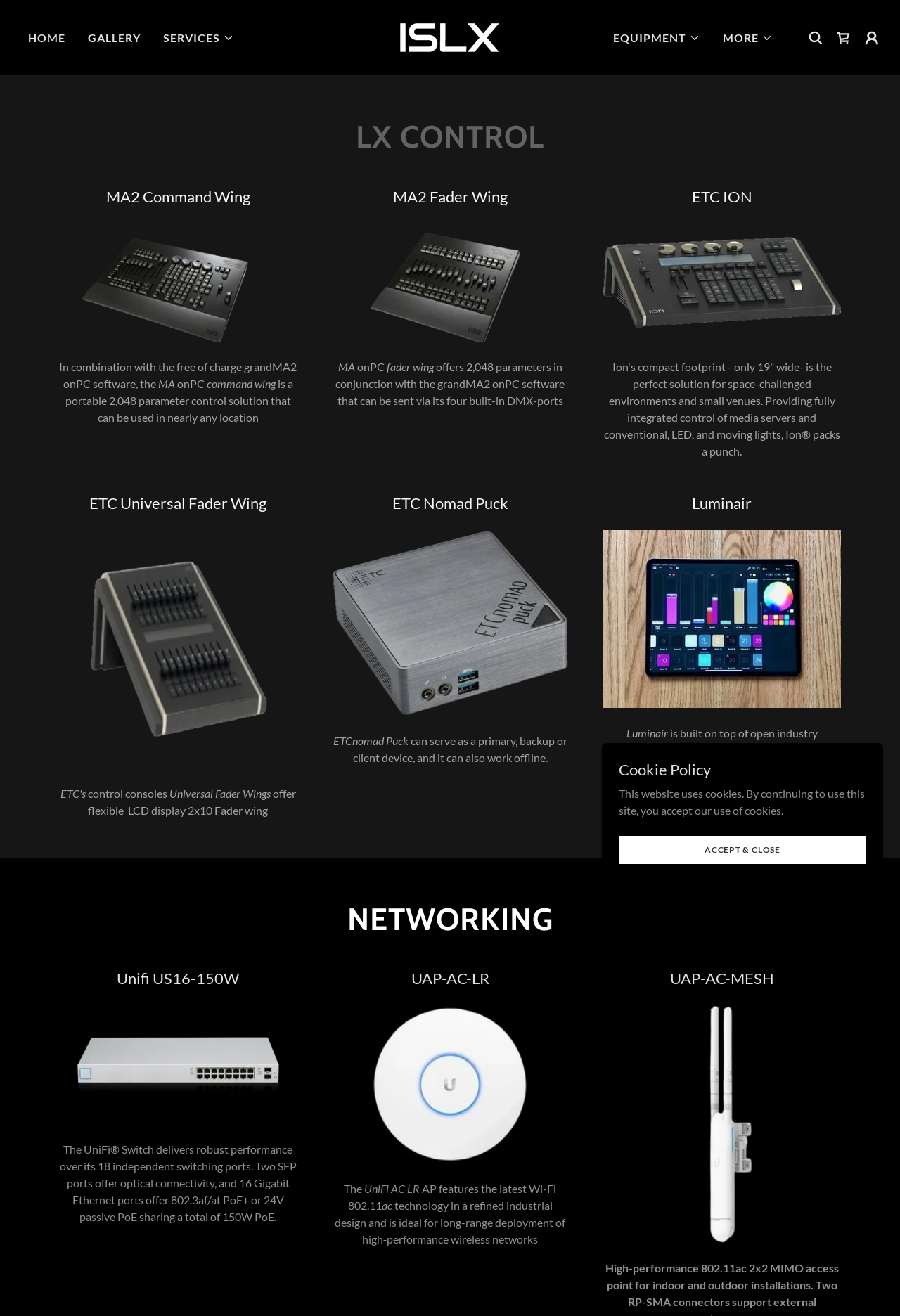Indicate the bounding box coordinates of the element that must be clicked to execute the instruction: "Click EQUIPMENT button". The coordinates should be given as four float numbers between 0 and 1, i.e., [left, top, right, bottom].

[0.681, 0.022, 0.778, 0.035]